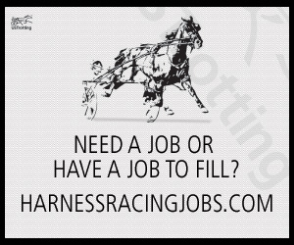Give an elaborate caption for the image.

The image prominently features a graphic depicting a trotting horse and a driver, evoking the world of harness racing. Overlaying the image is the text "NEED A JOB OR HAVE A JOB TO FILL?" which emphasizes the services offered. Below this, the website "HARNESSRACINGJOBS.COM" is displayed, suggesting it’s a platform dedicated to job opportunities within the harness racing industry. The overall design captures the essence of the racing community, appealing to both job seekers and employers in this specialized field.